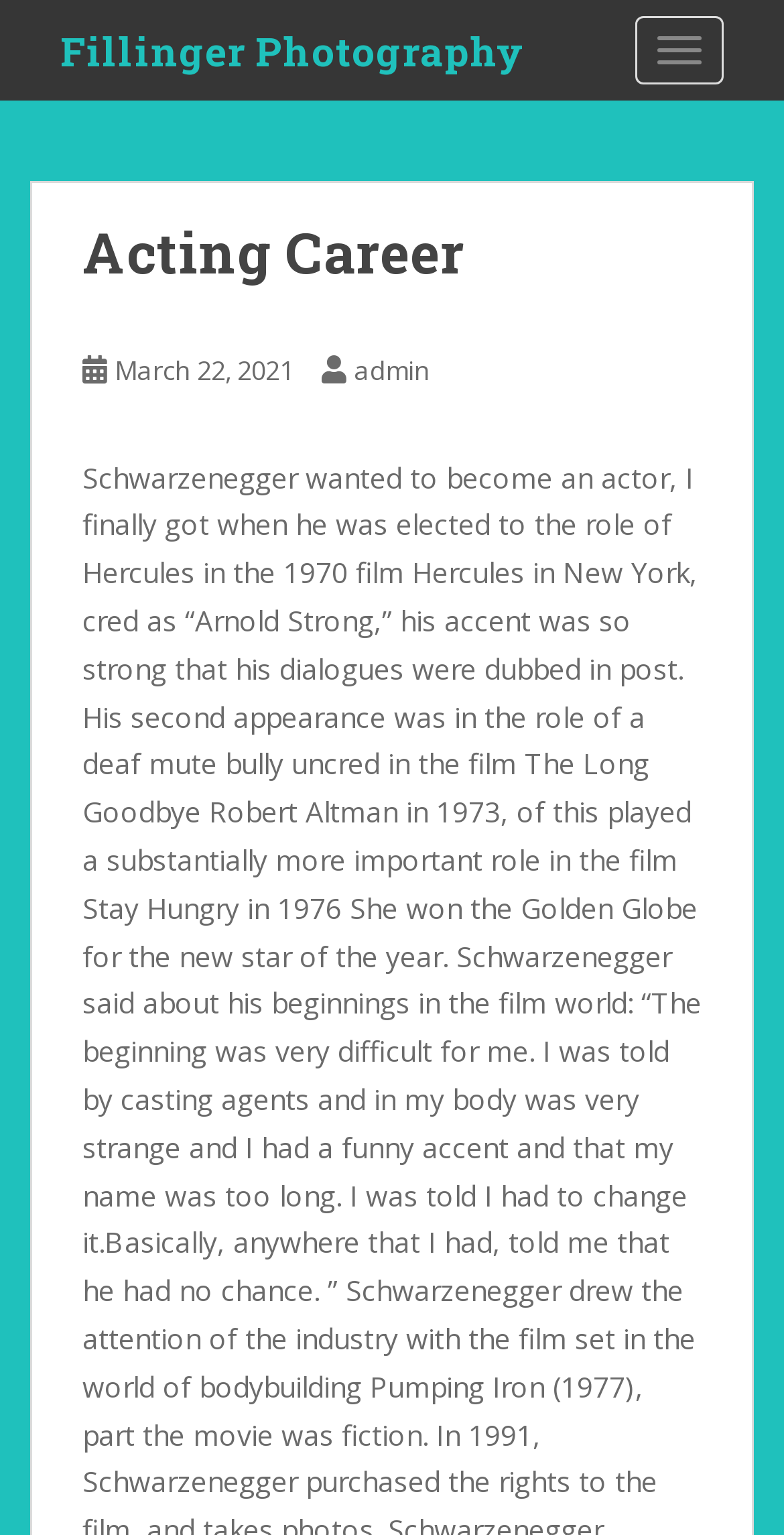Please analyze the image and provide a thorough answer to the question:
What is the name of the photography studio?

I found the answer by looking at the link element with the text 'Fillinger Photography' at the top of the webpage, which suggests that it is the name of the photography studio.